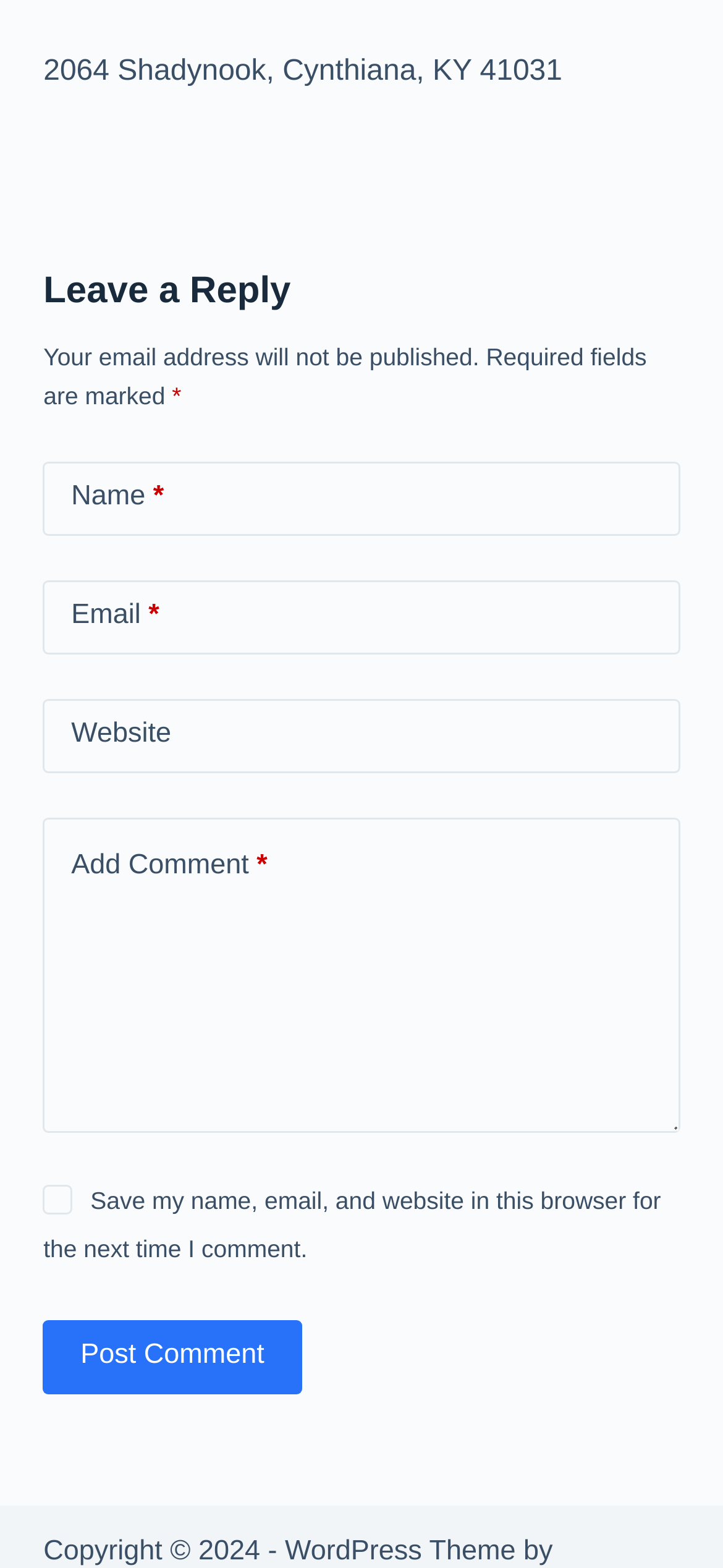What is the label of the button at the bottom of the webpage?
Respond to the question with a well-detailed and thorough answer.

The button at the bottom of the webpage is labeled 'Post Comment', which suggests that it is used to submit a comment or post on the webpage.